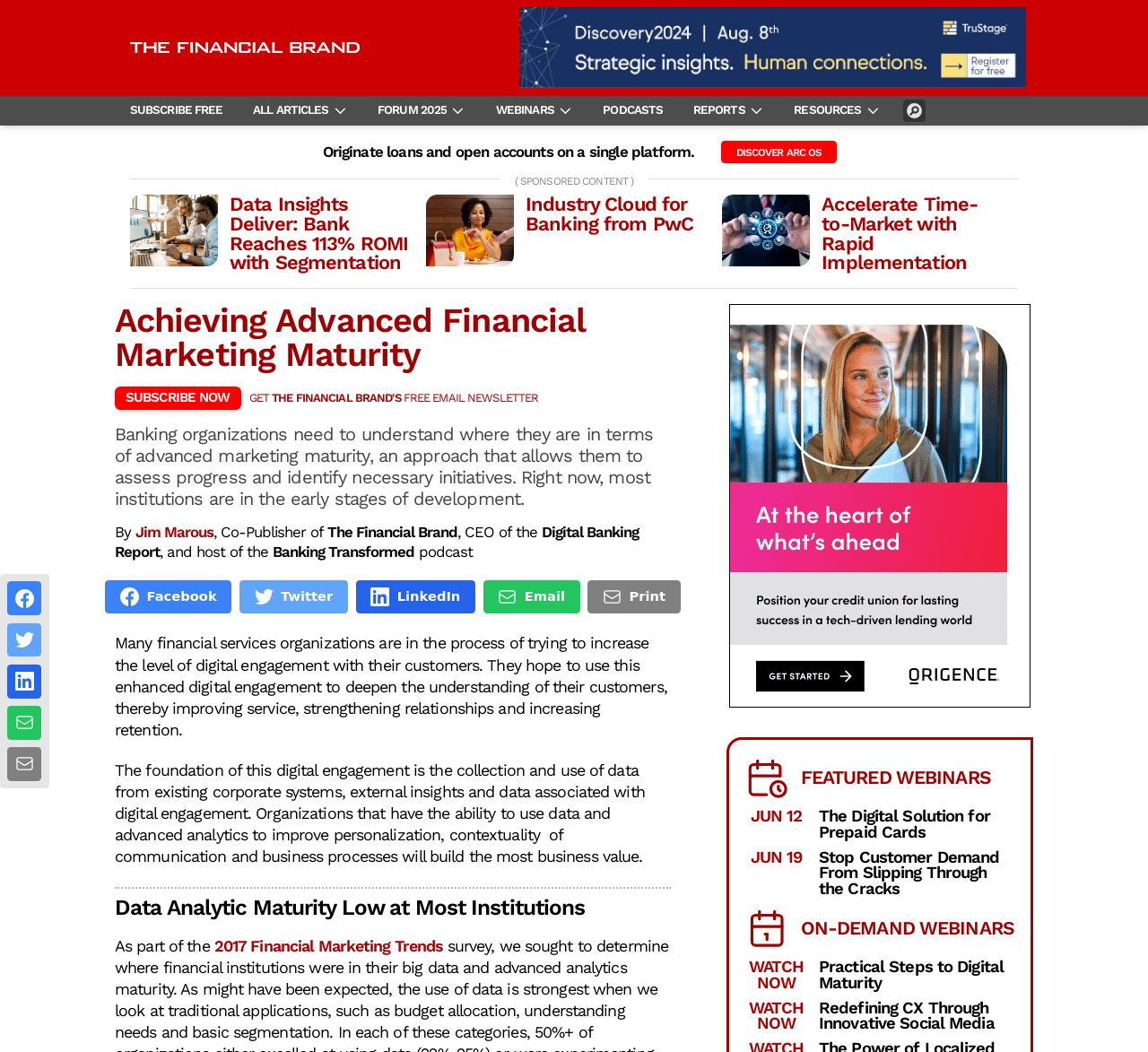Answer this question in one word or a short phrase: What is the topic of the article?

Financial marketing maturity